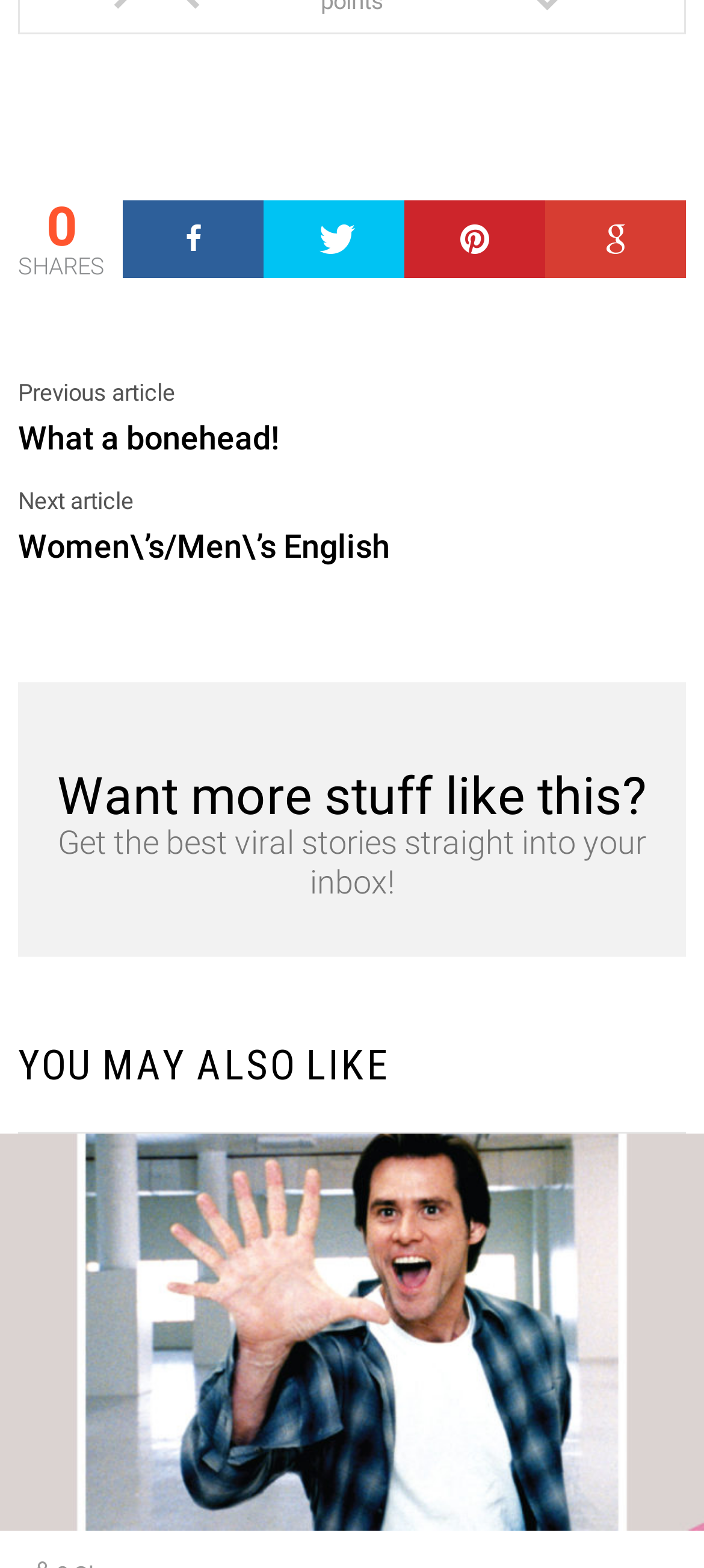Using the given element description, provide the bounding box coordinates (top-left x, top-left y, bottom-right x, bottom-right y) for the corresponding UI element in the screenshot: Next article Women\’s/Men\’s English

[0.026, 0.831, 0.974, 0.884]